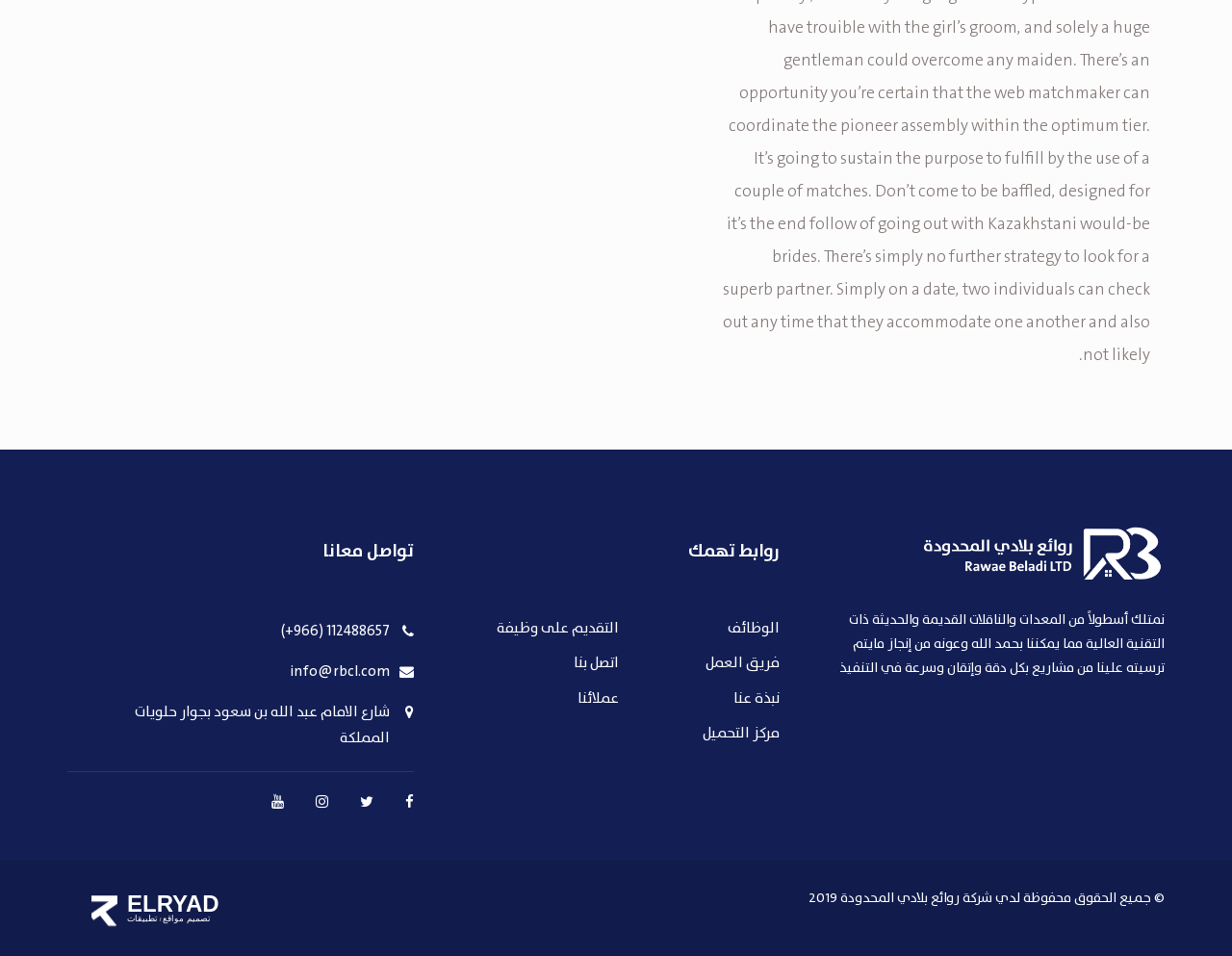Specify the bounding box coordinates of the element's area that should be clicked to execute the given instruction: "contact us through email". The coordinates should be four float numbers between 0 and 1, i.e., [left, top, right, bottom].

[0.236, 0.691, 0.316, 0.715]